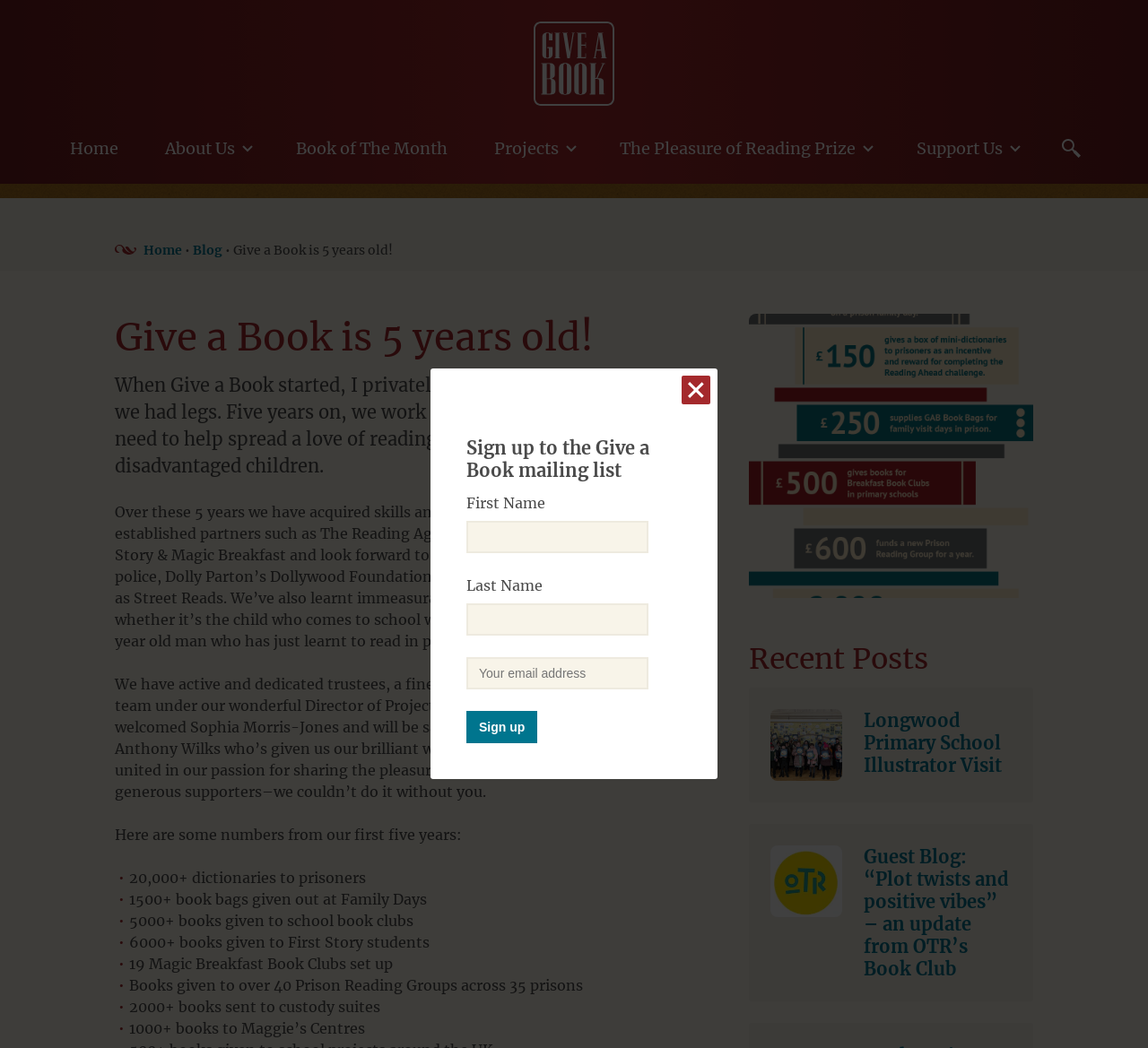What is the purpose of the 'Sign up' button?
We need a detailed and exhaustive answer to the question. Please elaborate.

The 'Sign up' button is located below the text 'Sign up to the Give a Book mailing list' and is used to submit the form with the user's first name, last name, and email address to sign up to the mailing list.